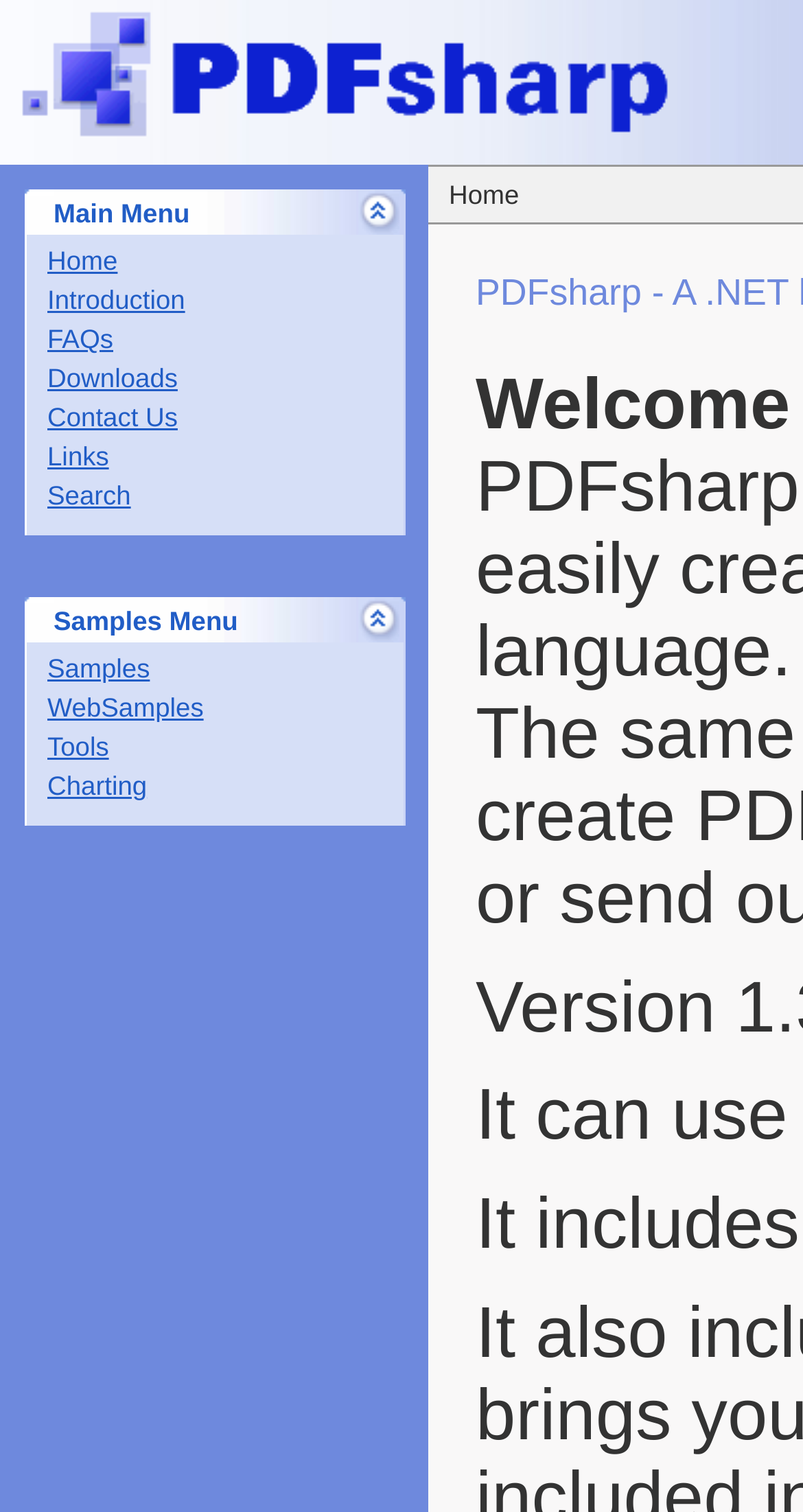Please provide the bounding box coordinates in the format (top-left x, top-left y, bottom-right x, bottom-right y). Remember, all values are floating point numbers between 0 and 1. What is the bounding box coordinate of the region described as: Main Menu

[0.031, 0.125, 0.505, 0.155]